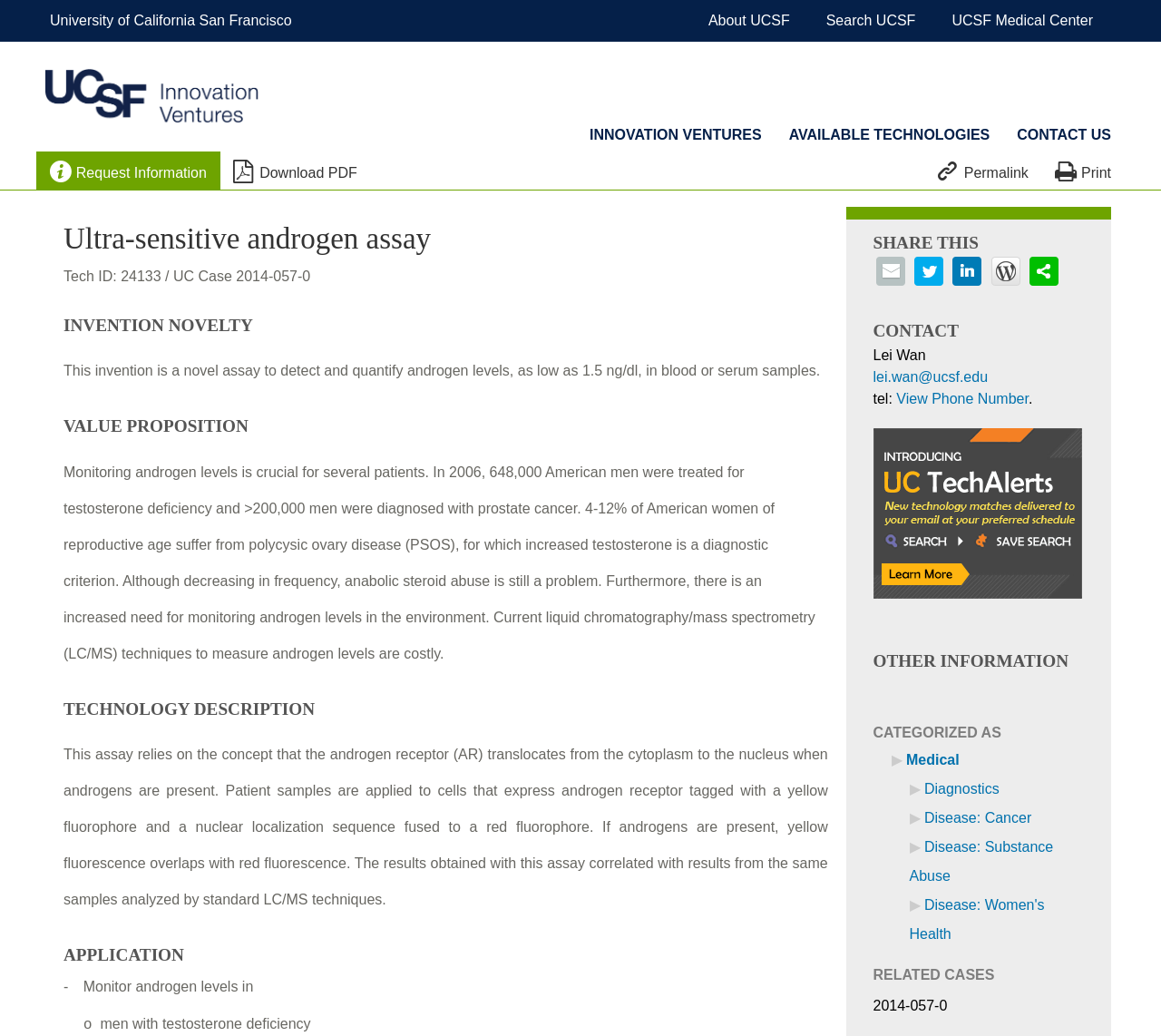Kindly determine the bounding box coordinates of the area that needs to be clicked to fulfill this instruction: "Learn About UC TechAlerts".

[0.752, 0.566, 0.932, 0.581]